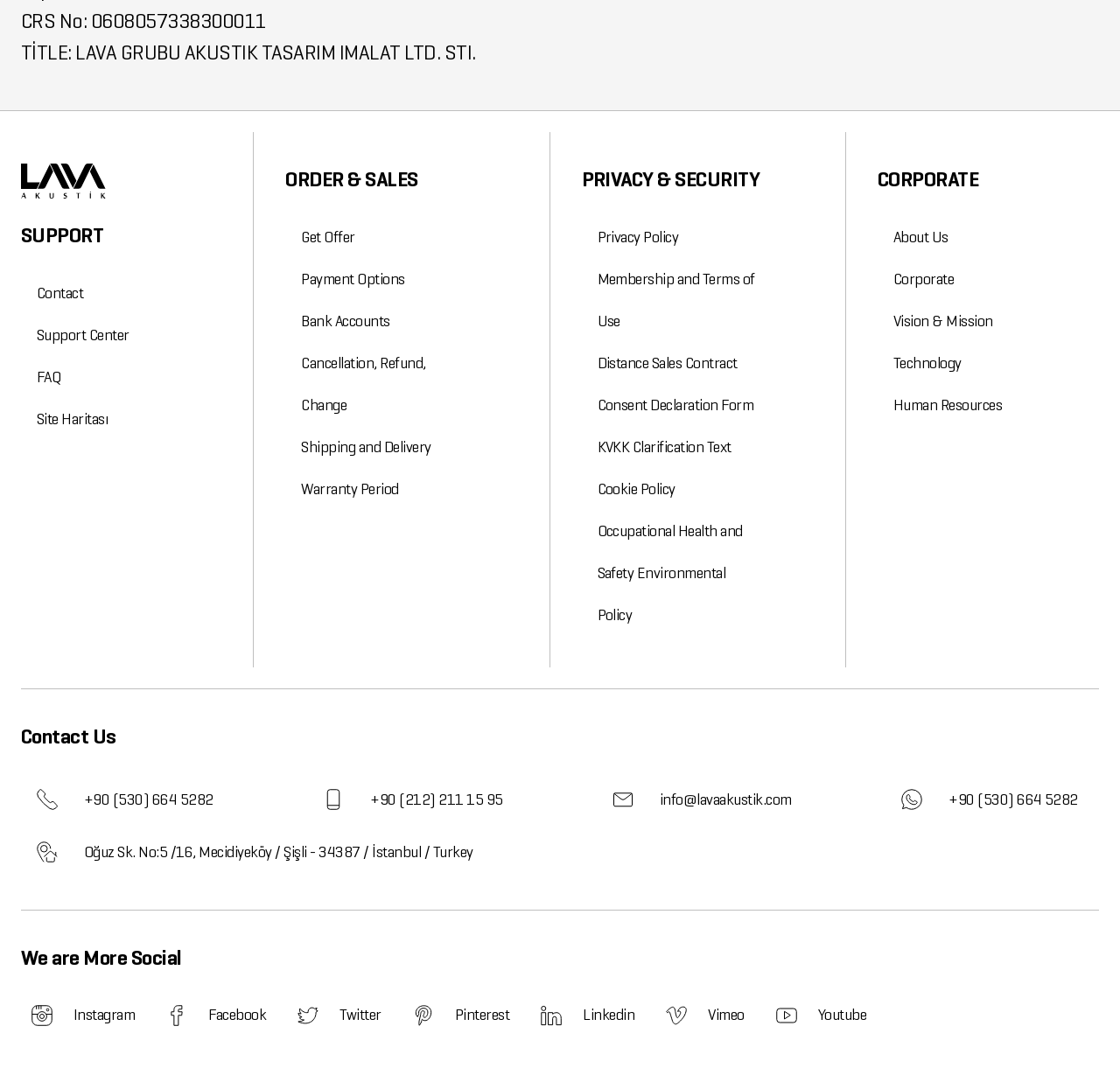How can I contact the company?
Answer with a single word or phrase, using the screenshot for reference.

Phone, email, whatsapp, or address